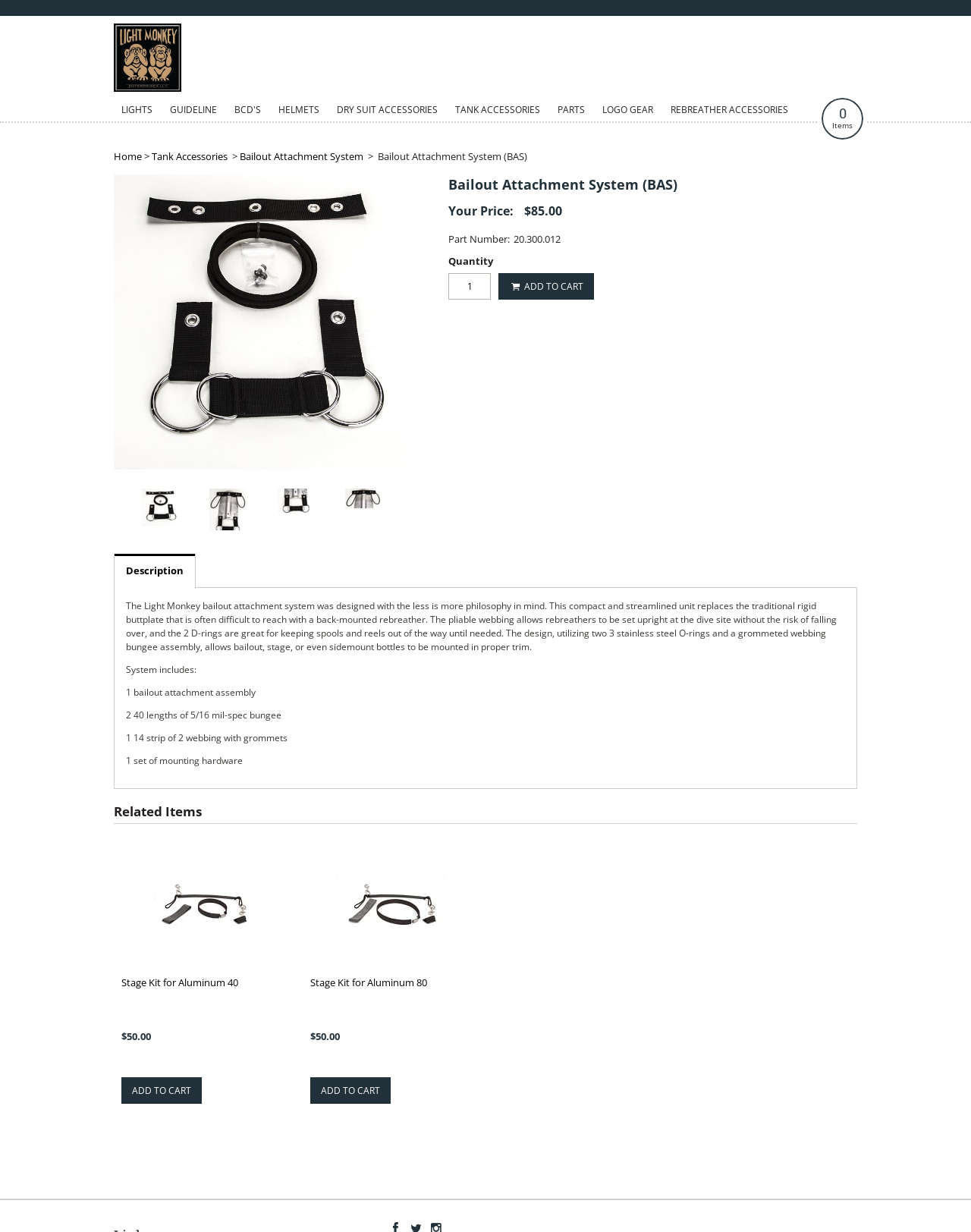Identify the bounding box coordinates of the region that should be clicked to execute the following instruction: "View the 'About Hamilton Ulmer' section".

None